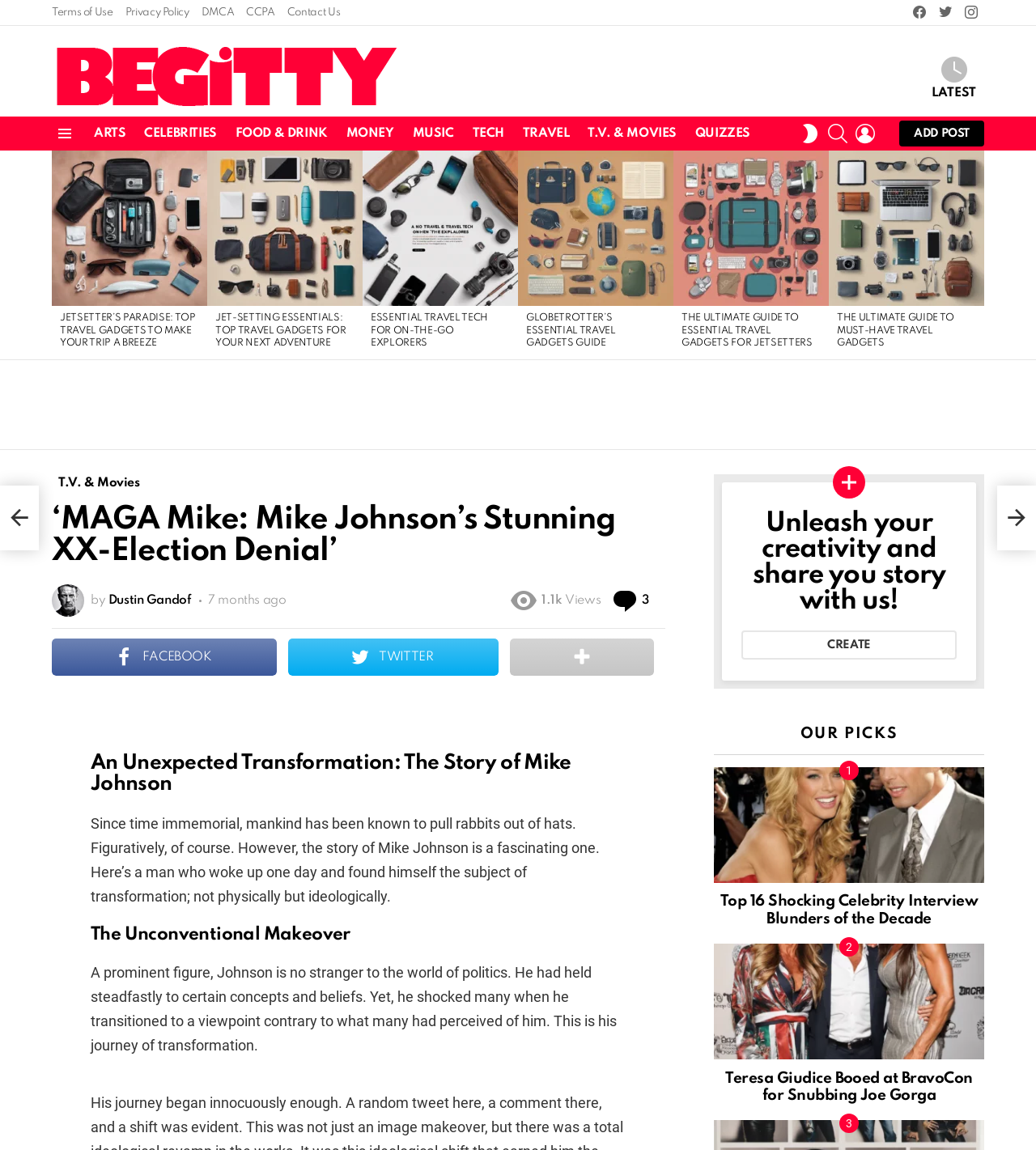Bounding box coordinates should be provided in the format (top-left x, top-left y, bottom-right x, bottom-right y) with all values between 0 and 1. Identify the bounding box for this UI element: Previous

[0.05, 0.131, 0.066, 0.313]